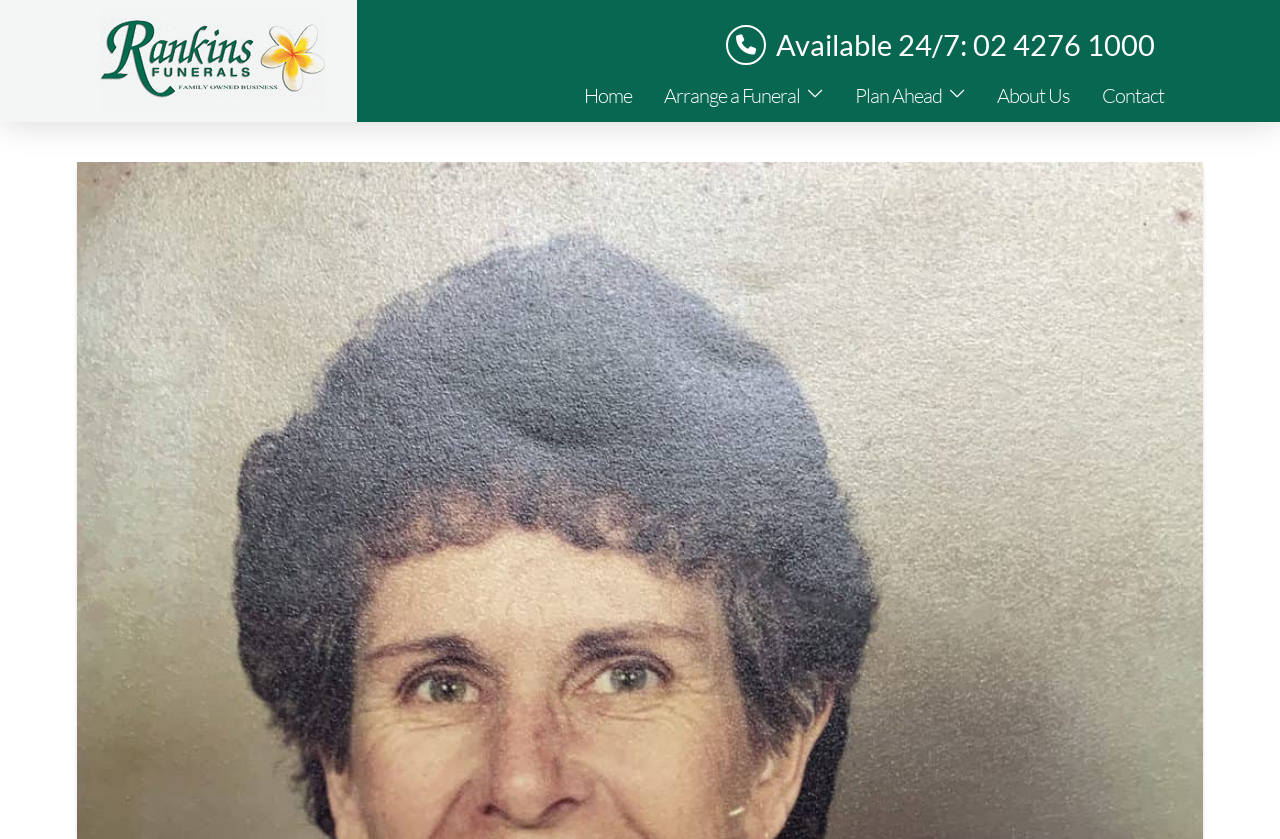Can you give a detailed response to the following question using the information from the image? What is the purpose of the webpage?

I found the answer by looking at the overall structure and content of the webpage, including the links and text, which suggest that the webpage is related to funeral services.